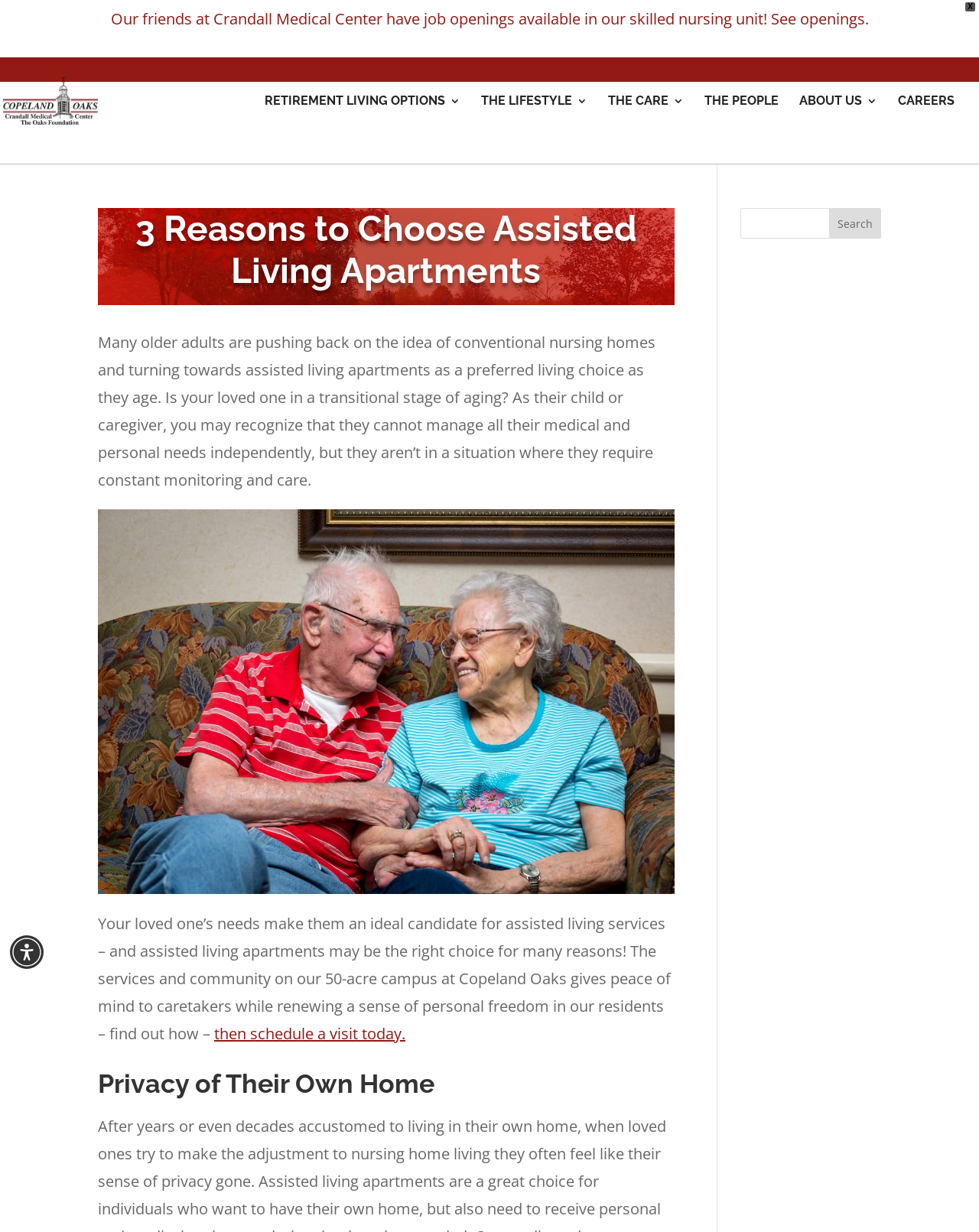Carefully observe the image and respond to the question with a detailed answer:
What is the purpose of assisted living services?

The webpage states that 'the services and community on our 50-acre campus at Copeland Oaks gives peace of mind to caretakers while renewing a sense of personal freedom in our residents', indicating that one of the purposes of assisted living services is to provide peace of mind to caretakers.